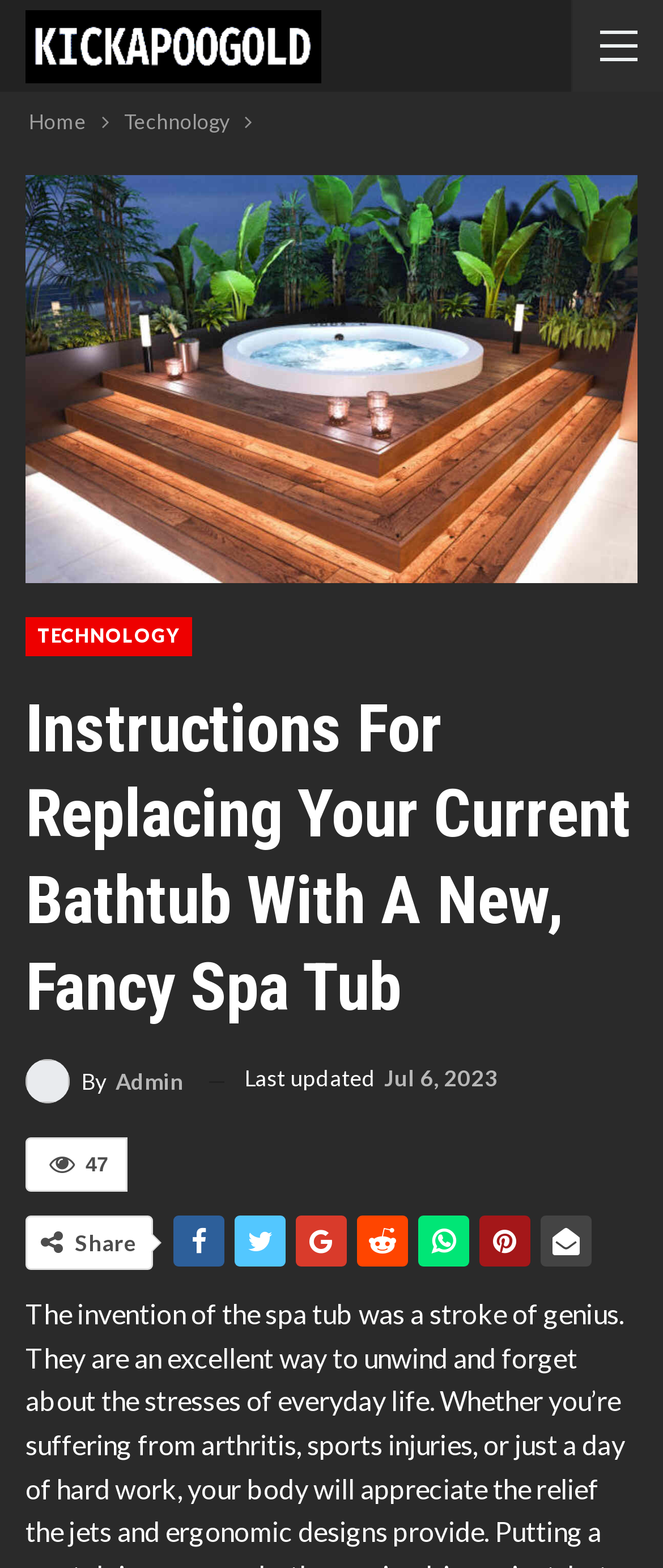Determine the heading of the webpage and extract its text content.

Instructions For Replacing Your Current Bathtub With A New, Fancy Spa Tub